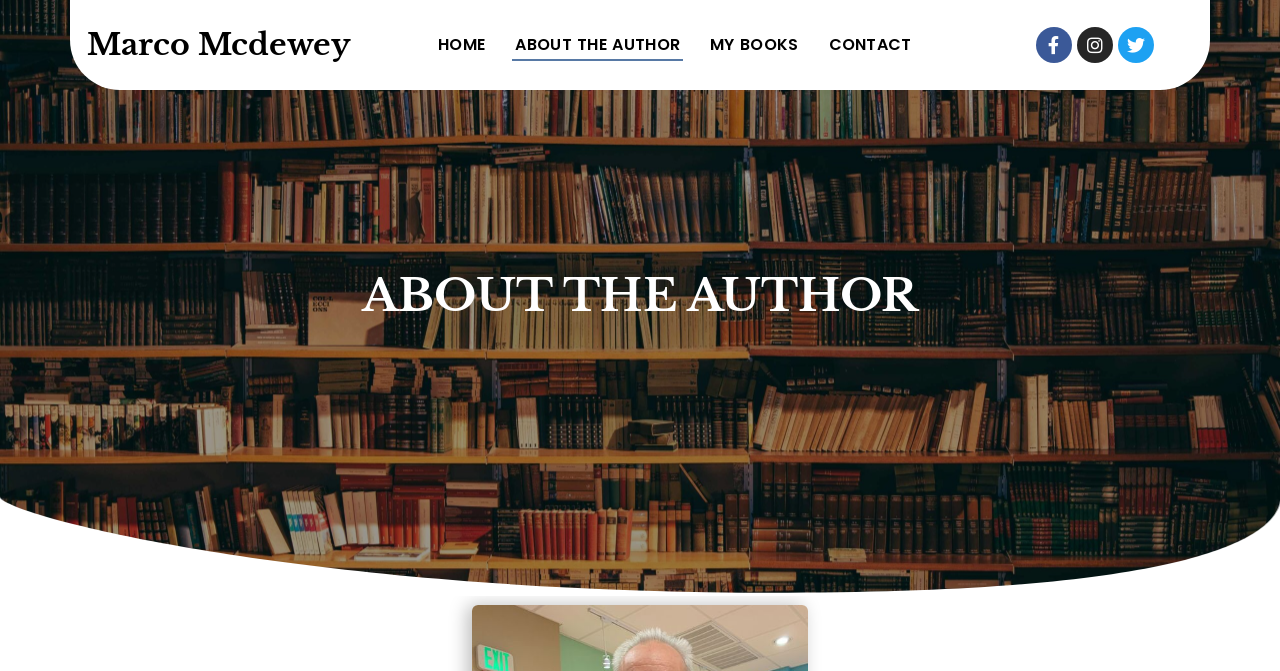Please find the bounding box for the UI component described as follows: "My Books".

[0.552, 0.043, 0.626, 0.091]